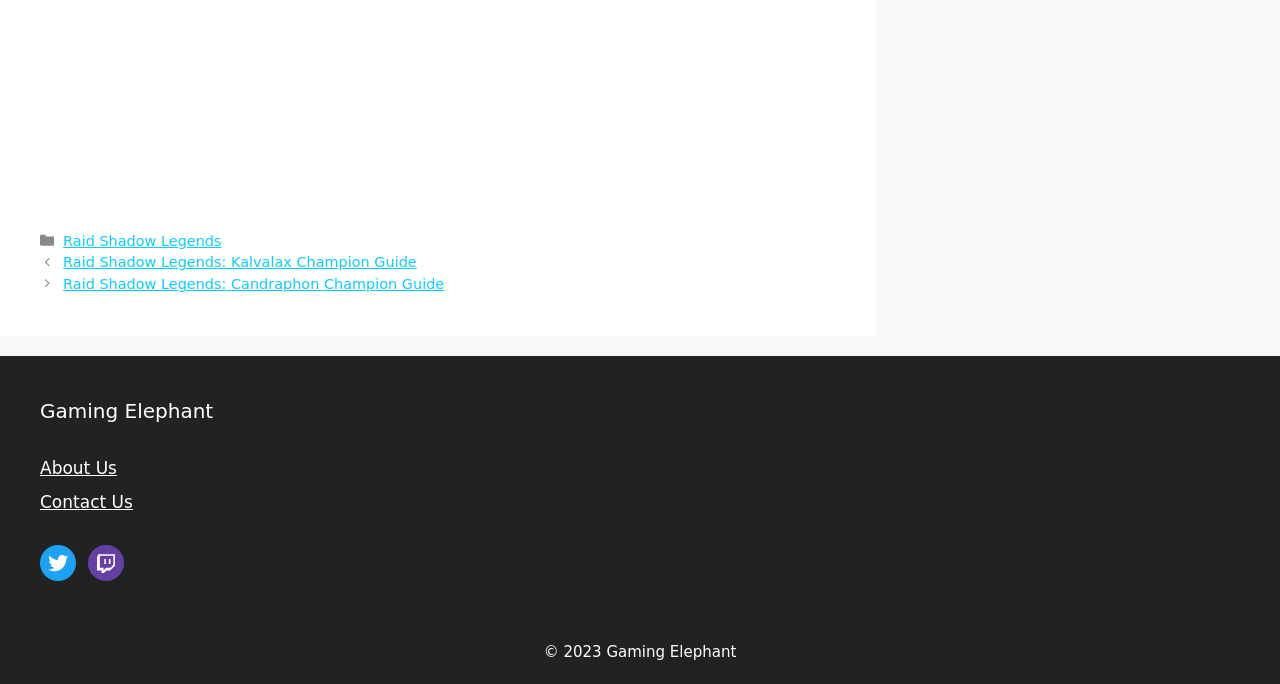What is the name of the champion guide in the second post?
Based on the screenshot, answer the question with a single word or phrase.

Candraphon